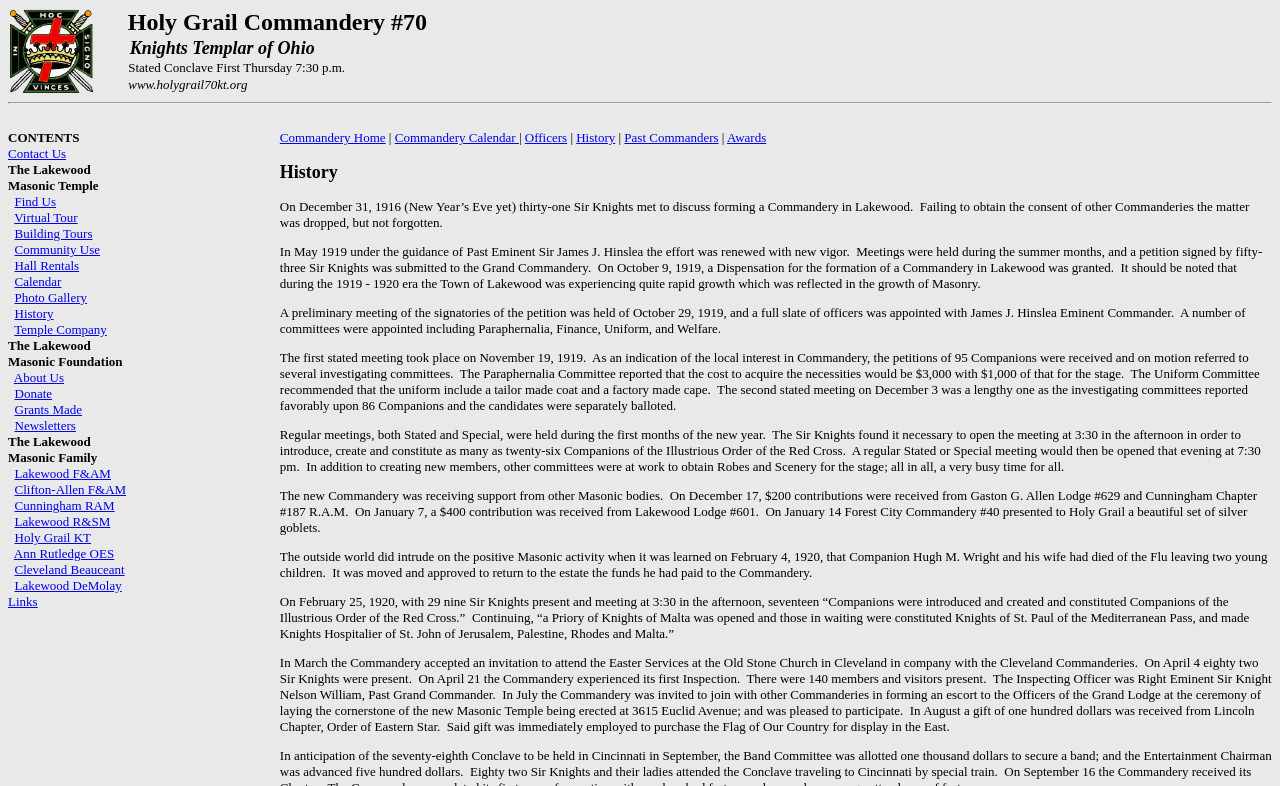What was the gift received from Lincoln Chapter, Order of Eastern Star?
Give a single word or phrase answer based on the content of the image.

One hundred dollars